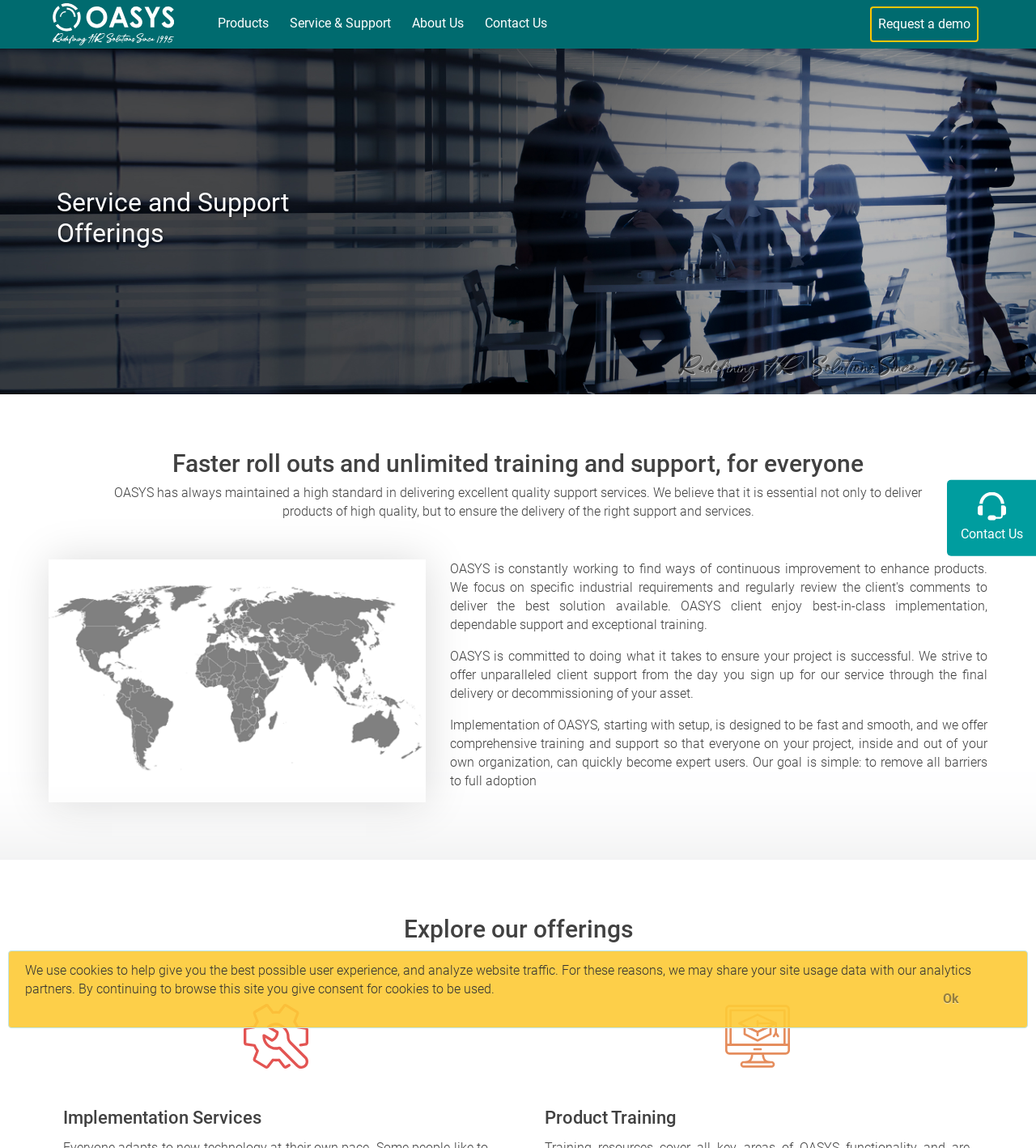What is the goal of OASYS's support services?
Using the visual information, respond with a single word or phrase.

Full adoption